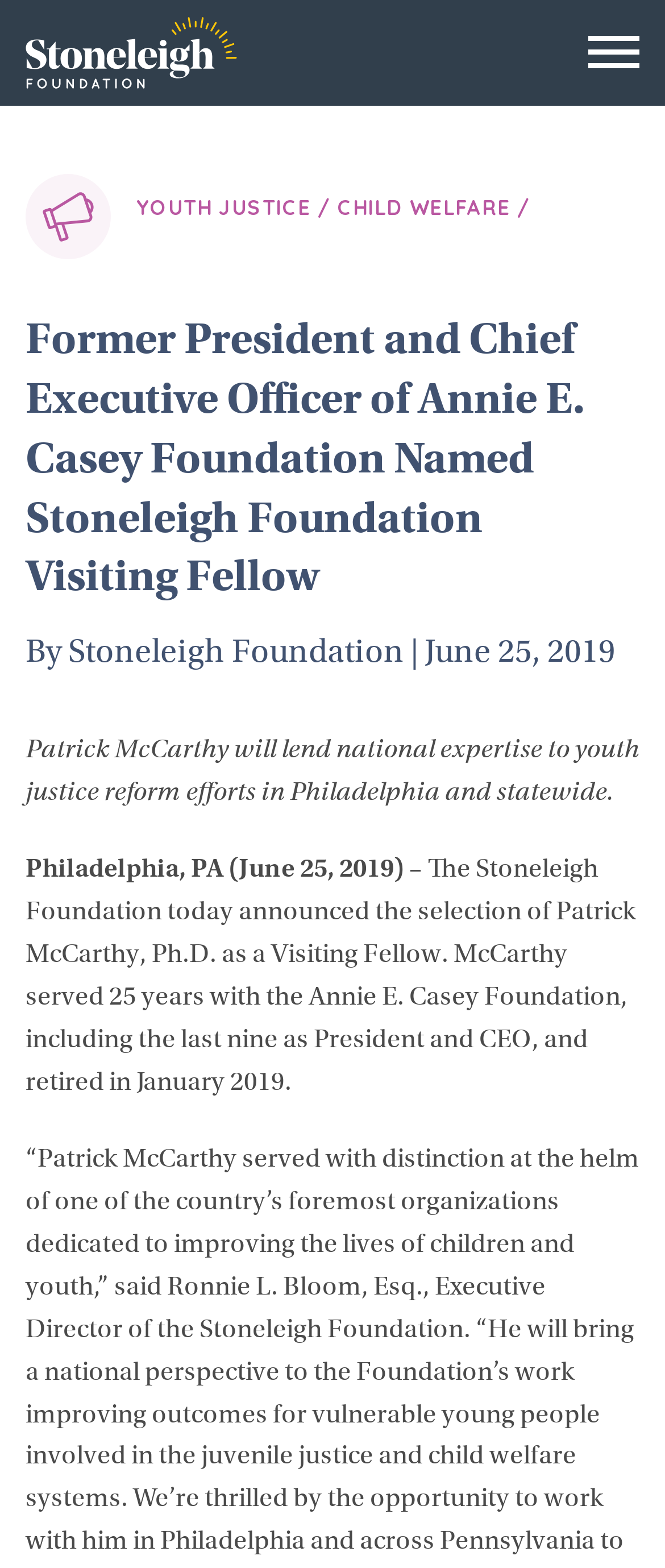Please study the image and answer the question comprehensively:
What is the topic of youth justice reform efforts?

I found the answer by reading the text 'youth justice reform efforts in Philadelphia and statewide.' which indicates that the topic of youth justice reform efforts is related to Philadelphia and statewide.